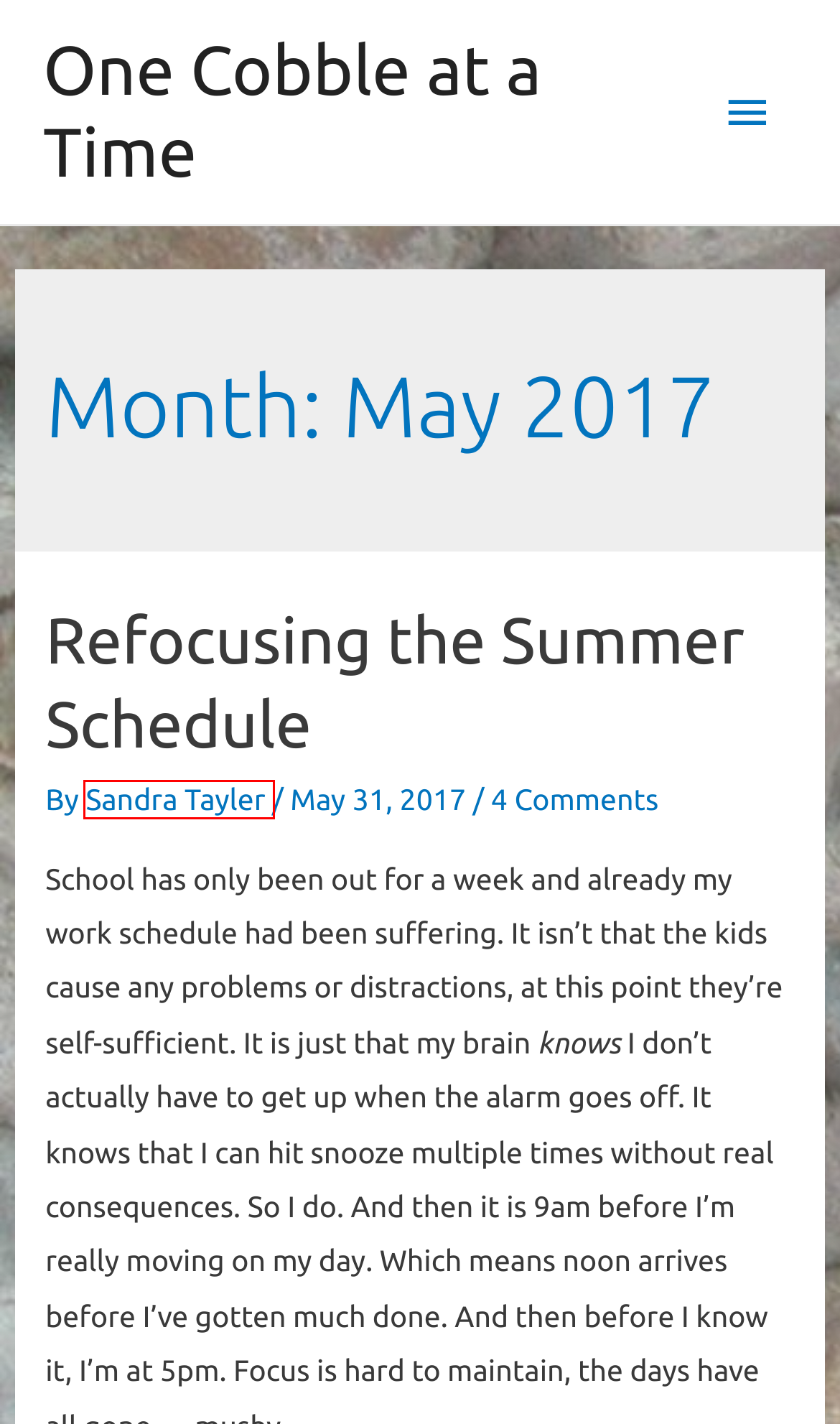Examine the screenshot of the webpage, which includes a red bounding box around an element. Choose the best matching webpage description for the page that will be displayed after clicking the element inside the red bounding box. Here are the candidates:
A. Sandra Tayler – One Cobble at a Time
B. May 5, 2017 – One Cobble at a Time
C. May 28, 2017 – One Cobble at a Time
D. May 18, 2017 – One Cobble at a Time
E. Refocusing the Summer Schedule – One Cobble at a Time
F. One Cobble at a Time – By Sandra Tayler
G. June 2017 – One Cobble at a Time
H. May 14, 2017 – One Cobble at a Time

A